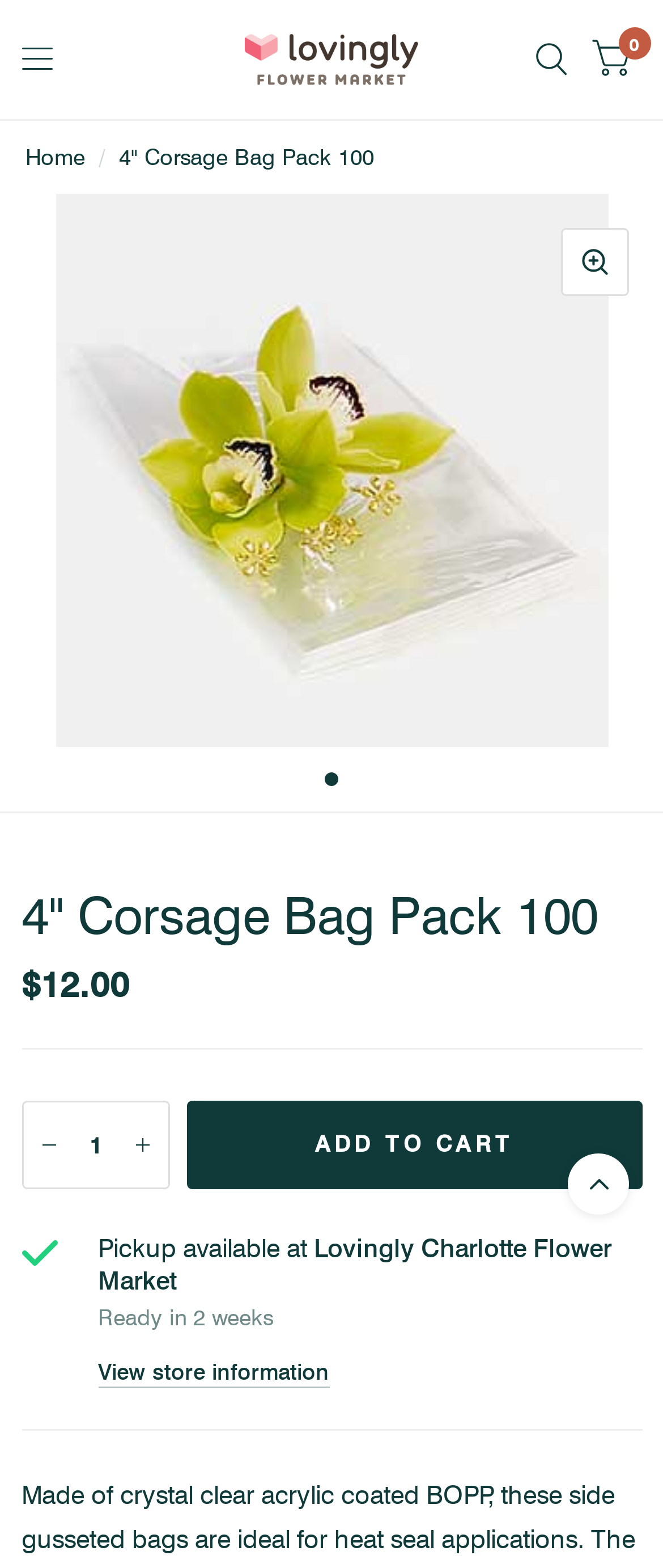Illustrate the webpage's structure and main components comprehensively.

This webpage is about a product, specifically a 4" Corsage Bag Pack 100, sold by Lovingly Charlotte Flower Market. At the top, there is a navigation bar with a breadcrumbs section, which includes links to the home page and the current product page. Below the navigation bar, there is a large product image taking up most of the width of the page.

On the left side of the page, there is a section with product details, including a heading with the product name, a price of $12.00, and a quantity selector with decrease and increase buttons. Below this section, there is a call-to-action button to add the product to the cart.

On the right side of the page, there is a section with store information, including a pickup availability notice, the store name, and a ready-in time of 2 weeks. There is also a button to view more store information.

At the top-right corner of the page, there are three links: one to search, one with a number 0, and another with a disclosure triangle icon. There is also a small image of the store logo next to the search link.

Throughout the page, there are several small icons and images, including a disclosure triangle, a search icon, and some arrow icons for the quantity selector.